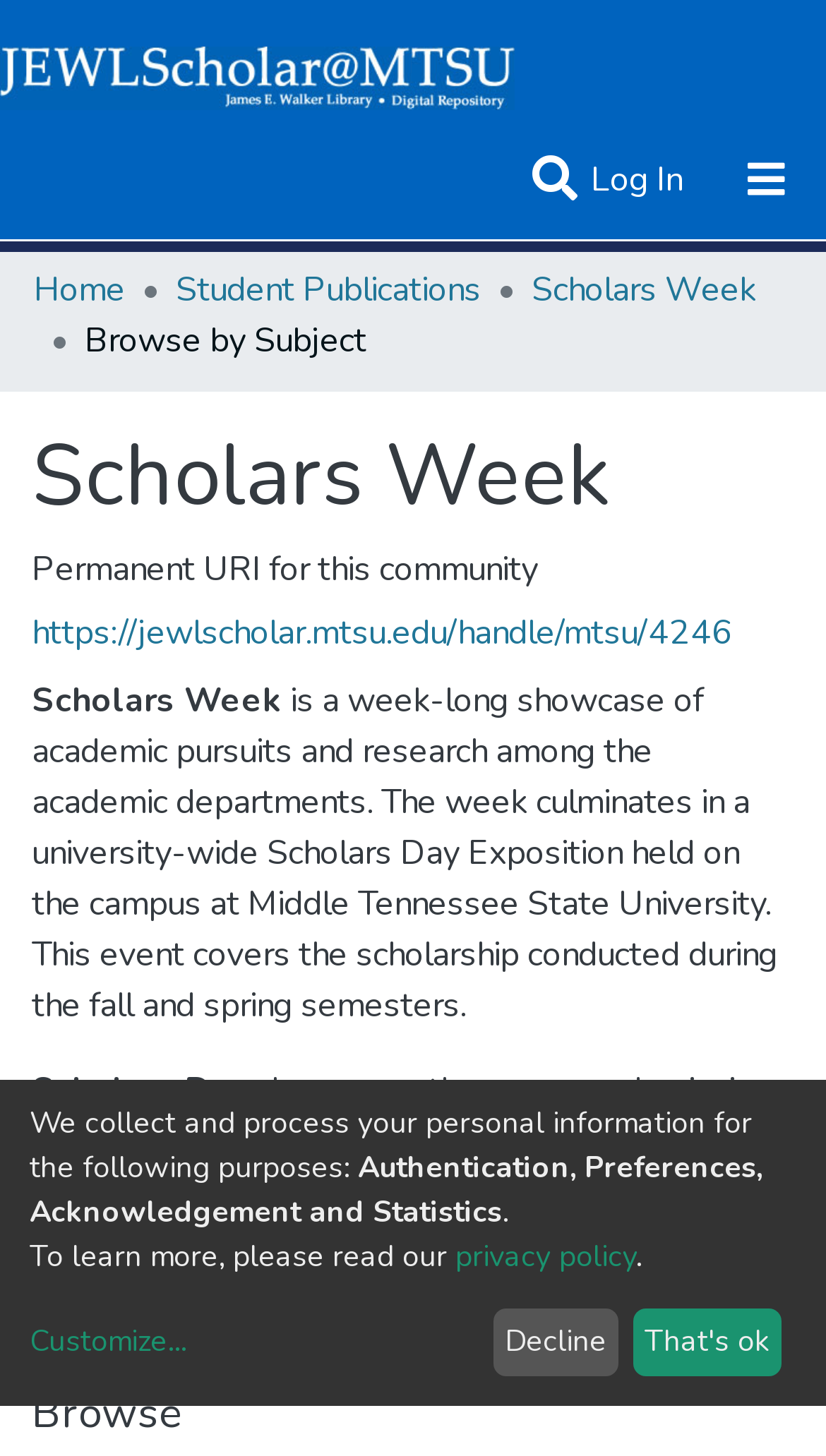Please identify the bounding box coordinates of the region to click in order to complete the task: "Click the MTSU logo". The coordinates must be four float numbers between 0 and 1, specified as [left, top, right, bottom].

[0.0, 0.023, 0.623, 0.083]